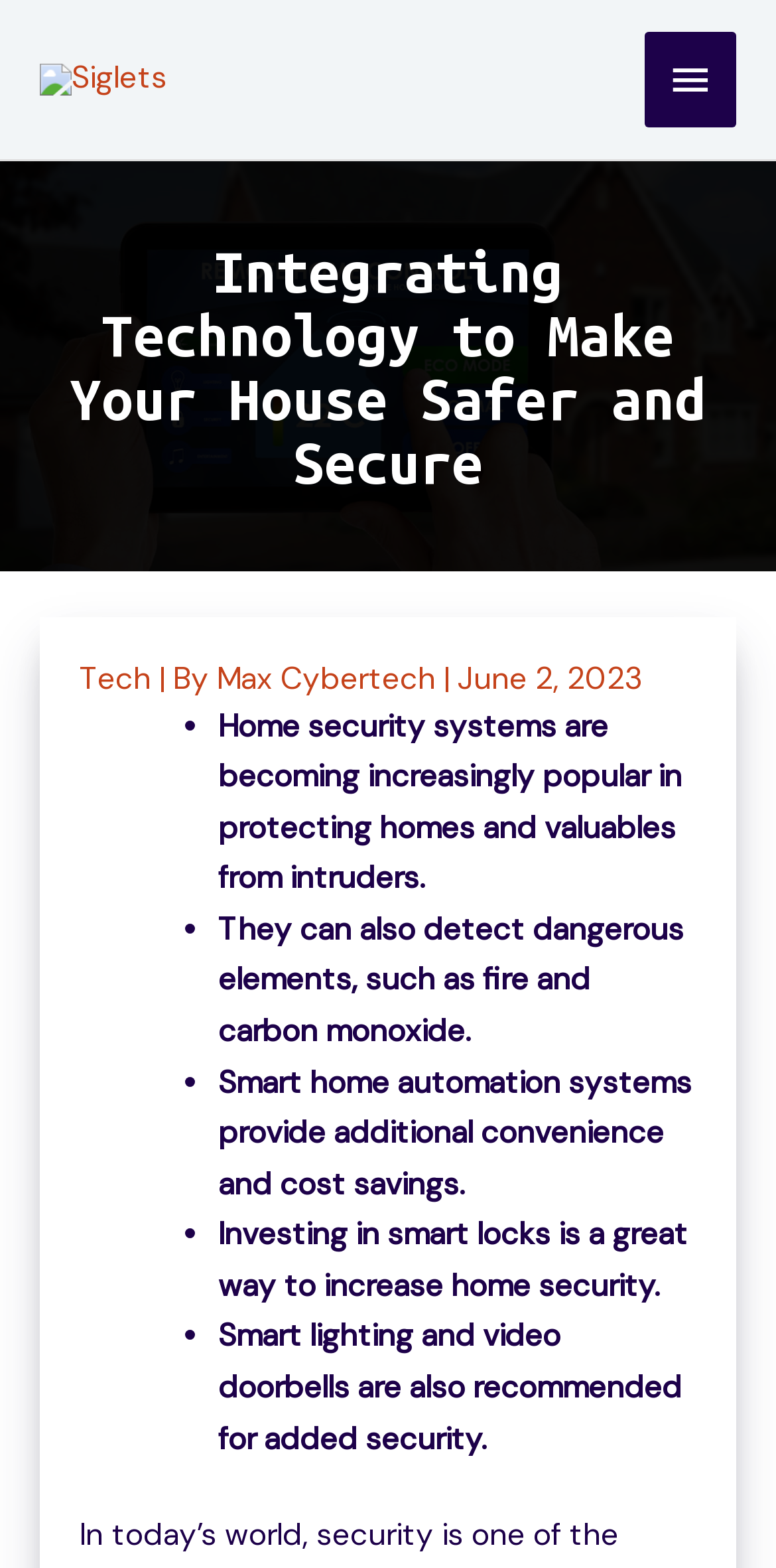Using the information in the image, give a detailed answer to the following question: What is the main topic of this webpage?

Based on the heading 'Integrating Technology to Make Your House Safer and Secure' and the list of points discussing home security systems, smart home automation, and smart locks, it is clear that the main topic of this webpage is home security.